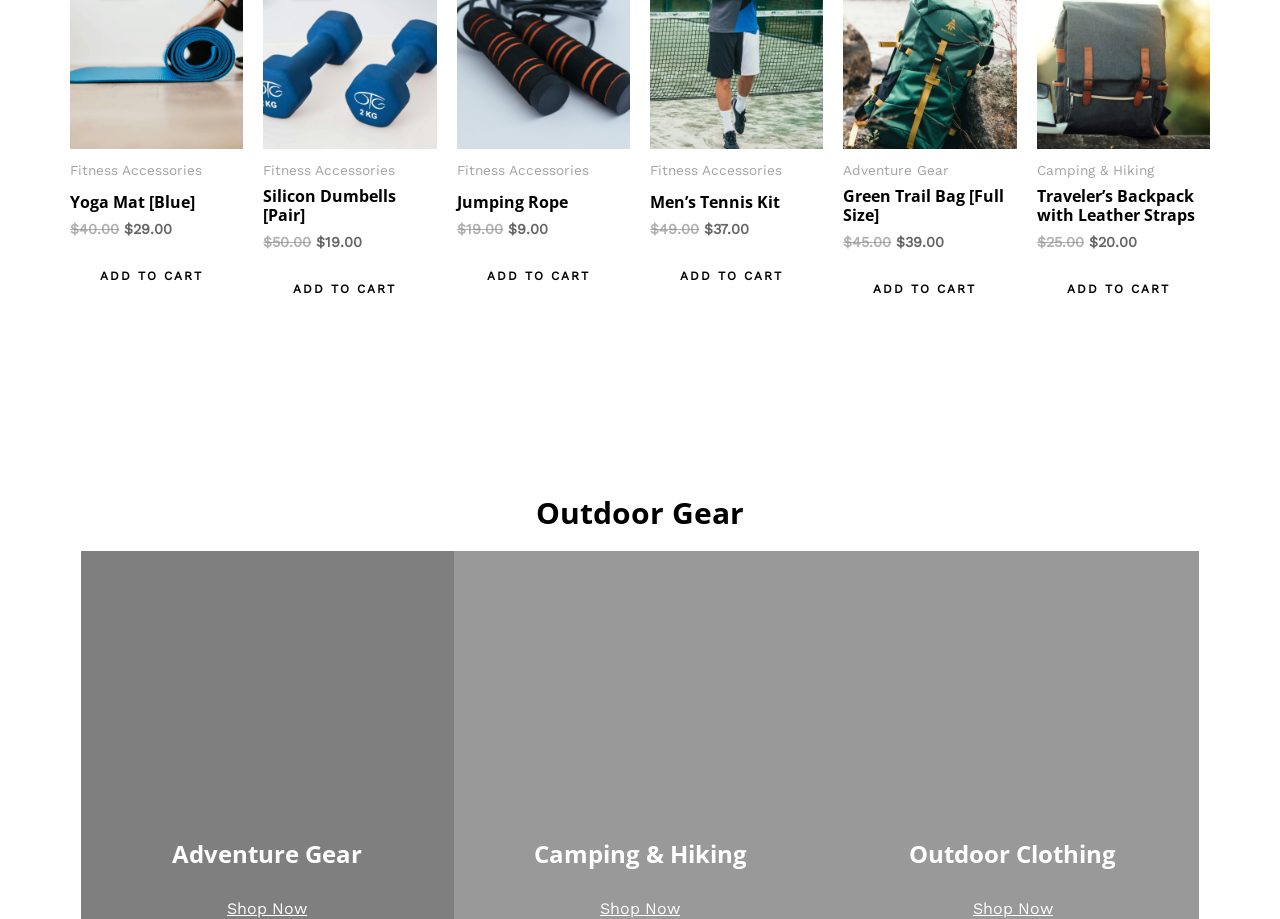Using the information from the screenshot, answer the following question thoroughly:
How many categories of products are shown on this webpage?

I can see four categories of products on this webpage: Fitness Accessories, Adventure Gear, Camping & Hiking, and Outdoor Clothing, each with its own set of products.